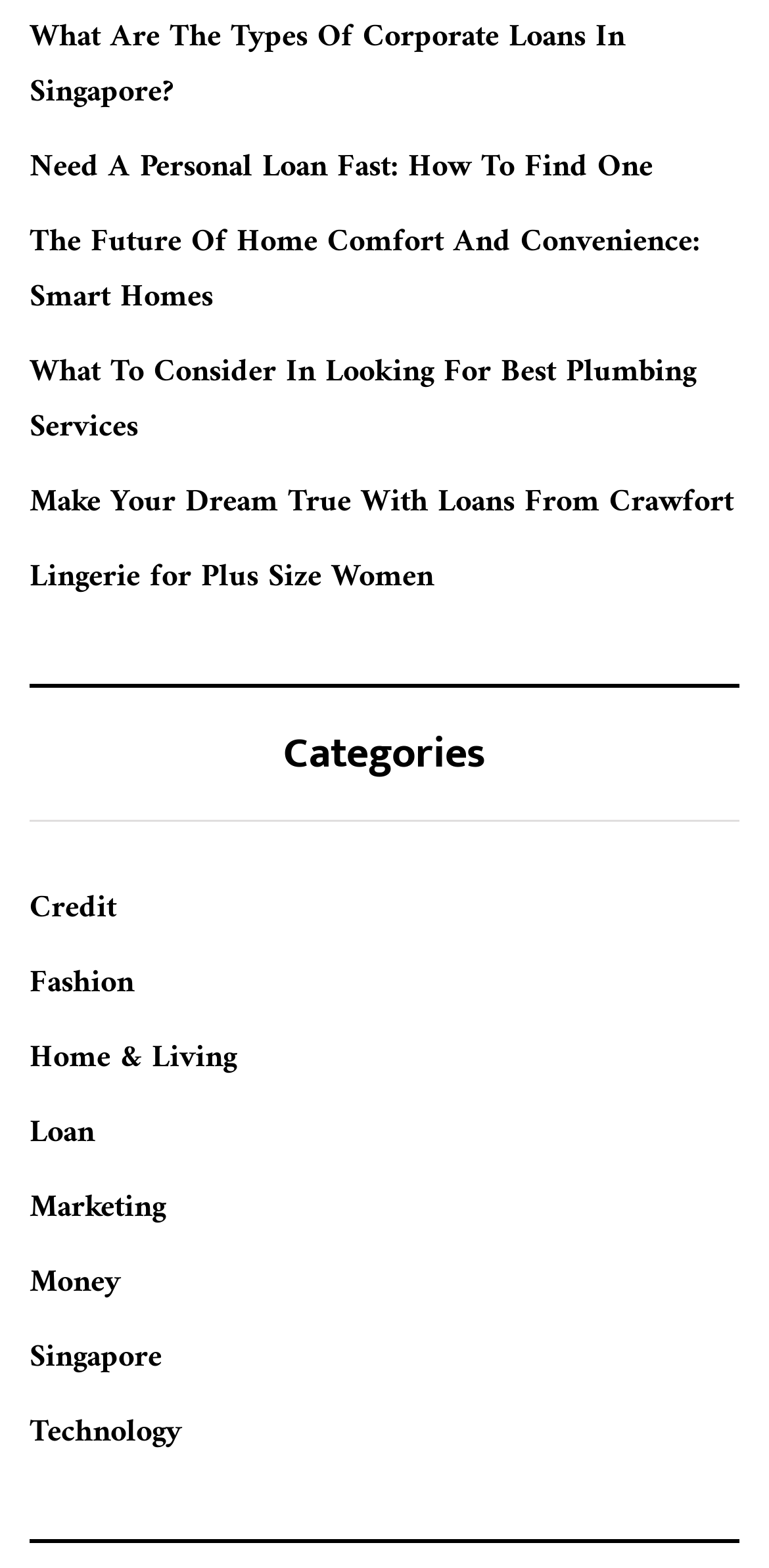Provide the bounding box coordinates of the UI element that matches the description: "Home & Living".

[0.038, 0.657, 0.308, 0.693]